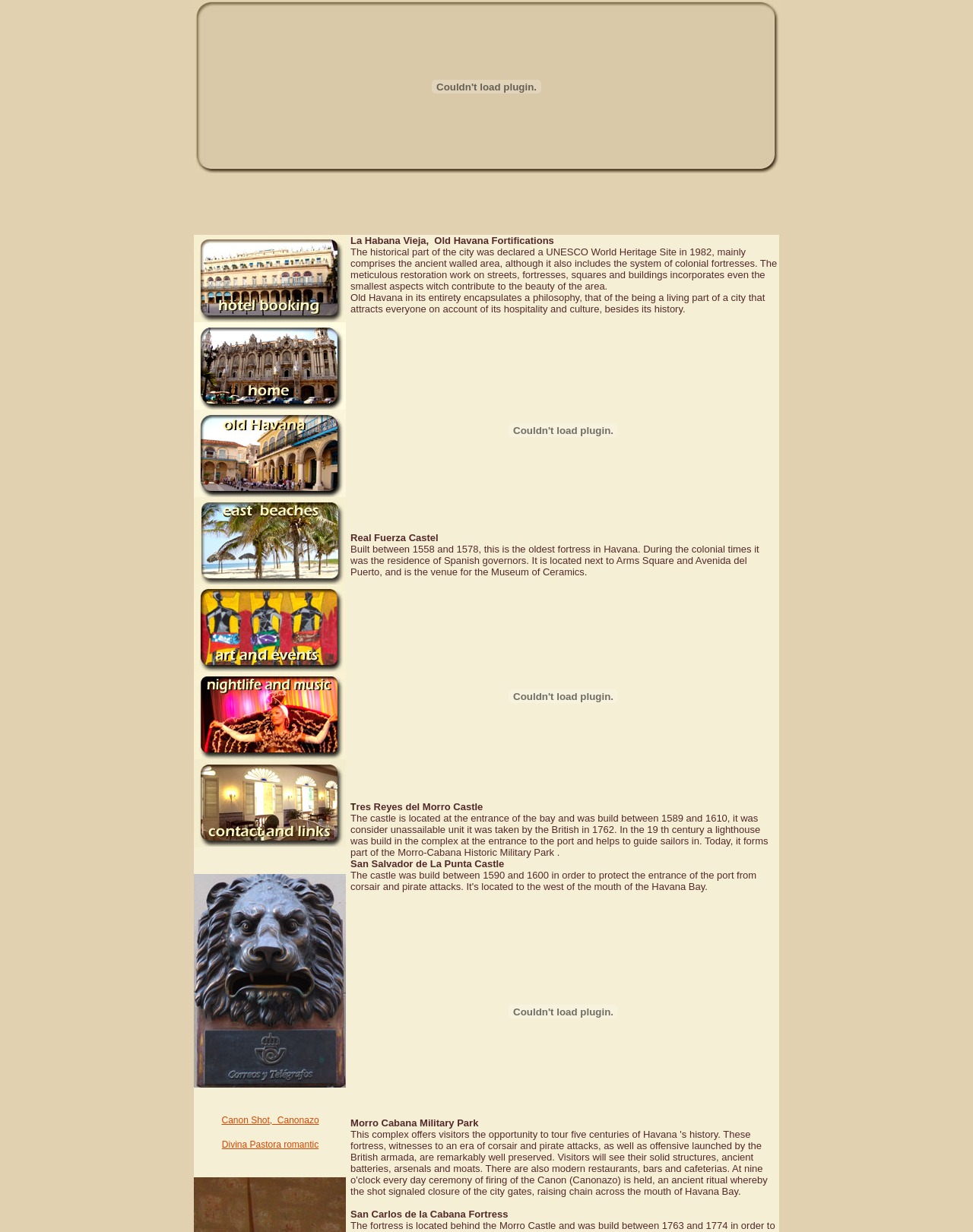Select the bounding box coordinates of the element I need to click to carry out the following instruction: "Explore Old Havana".

[0.199, 0.395, 0.355, 0.405]